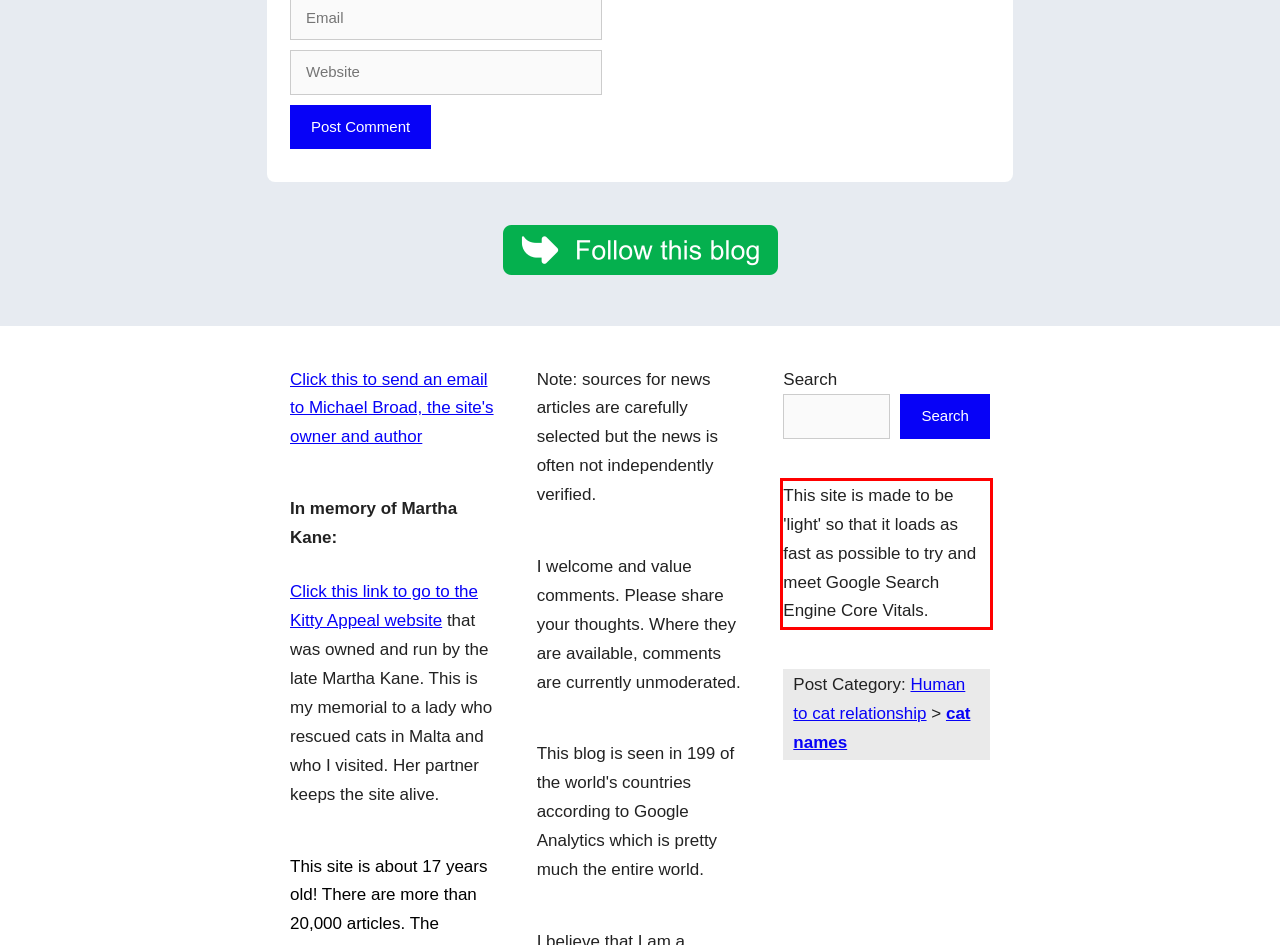Identify the text inside the red bounding box on the provided webpage screenshot by performing OCR.

This site is made to be 'light' so that it loads as fast as possible to try and meet Google Search Engine Core Vitals.